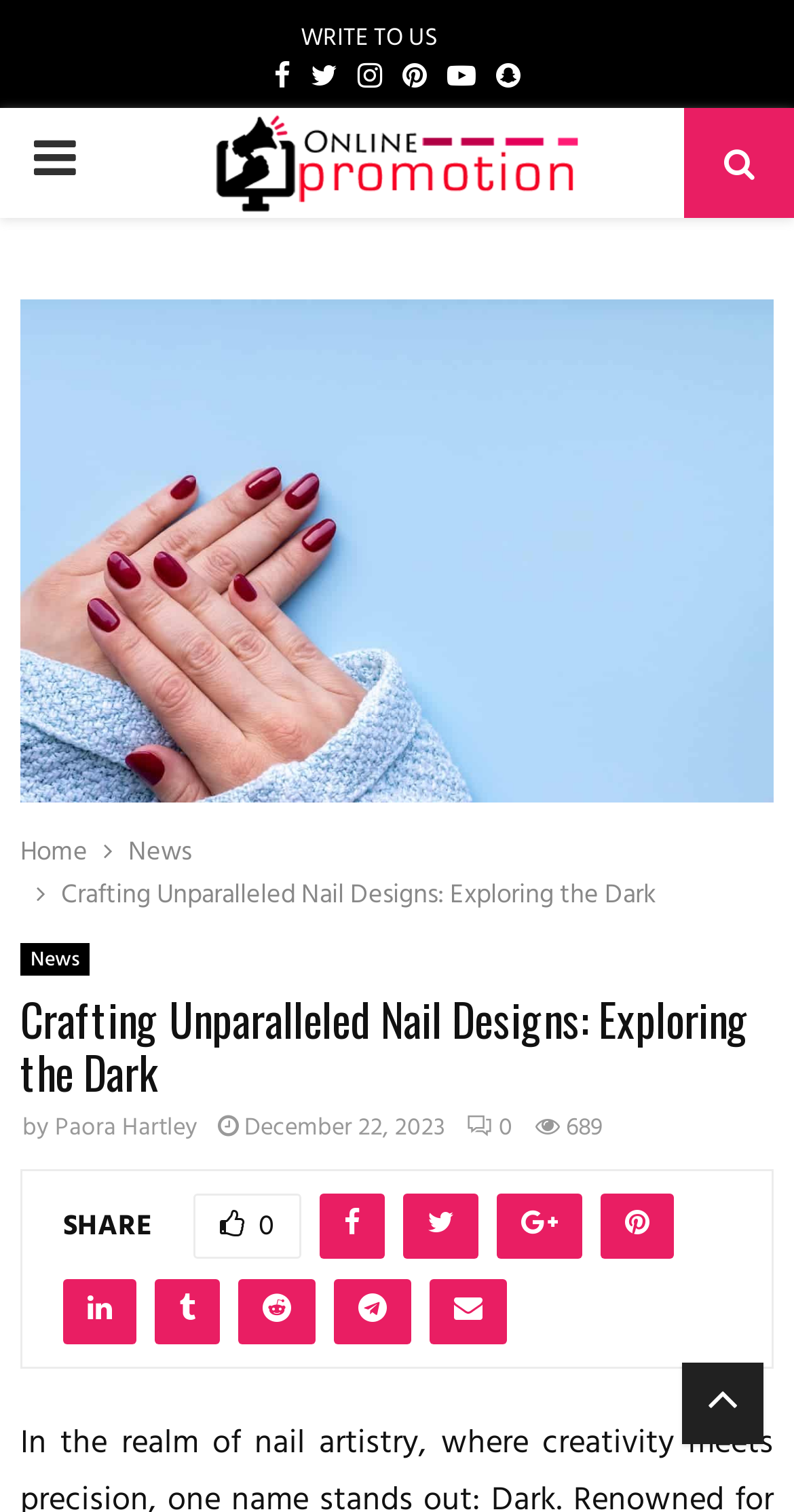Specify the bounding box coordinates of the element's region that should be clicked to achieve the following instruction: "Open FACEBOOK page". The bounding box coordinates consist of four float numbers between 0 and 1, in the format [left, top, right, bottom].

[0.345, 0.038, 0.365, 0.066]